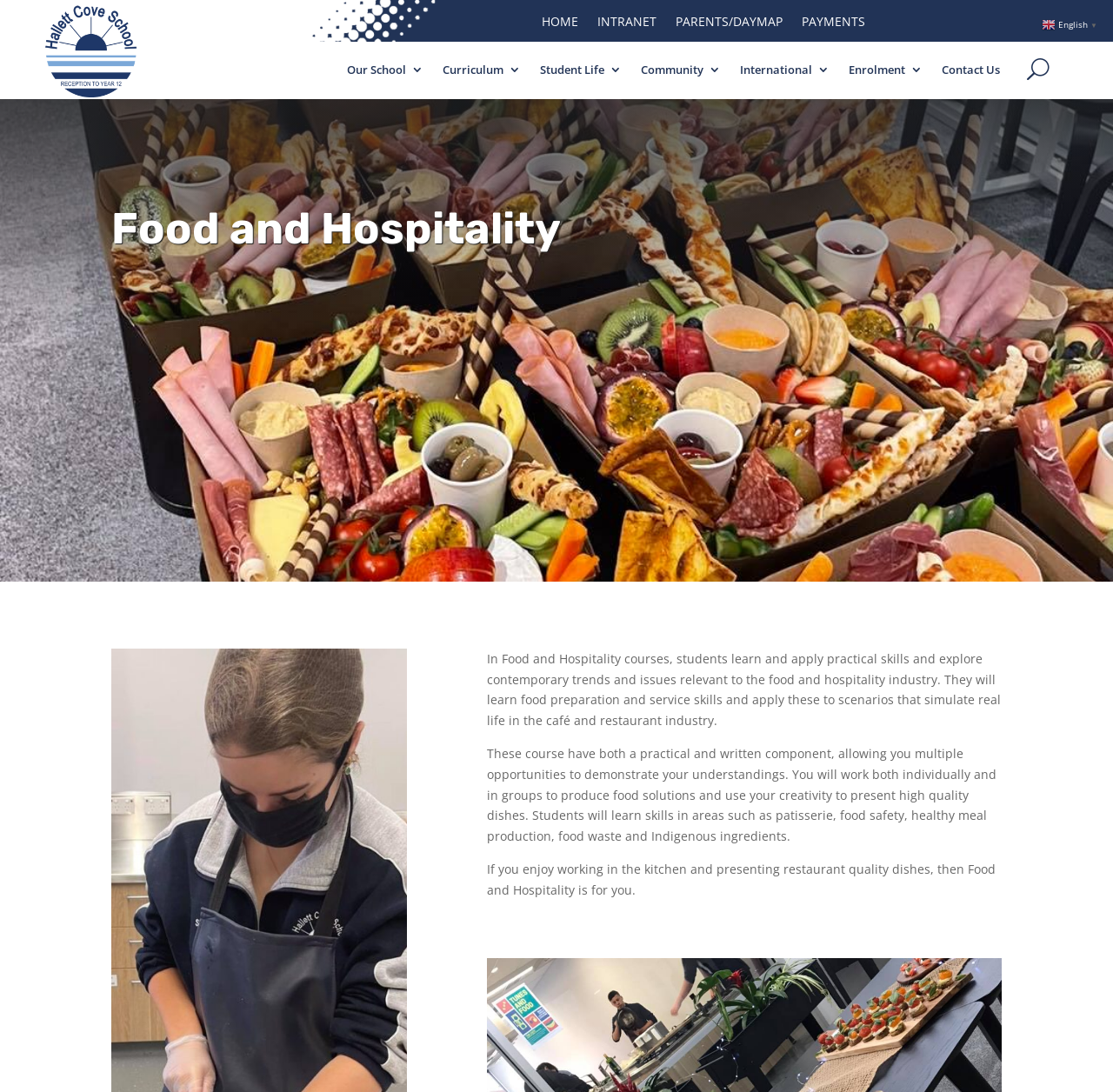Locate the bounding box coordinates of the element to click to perform the following action: 'Click the Enrolment link'. The coordinates should be given as four float values between 0 and 1, in the form of [left, top, right, bottom].

[0.763, 0.058, 0.829, 0.075]